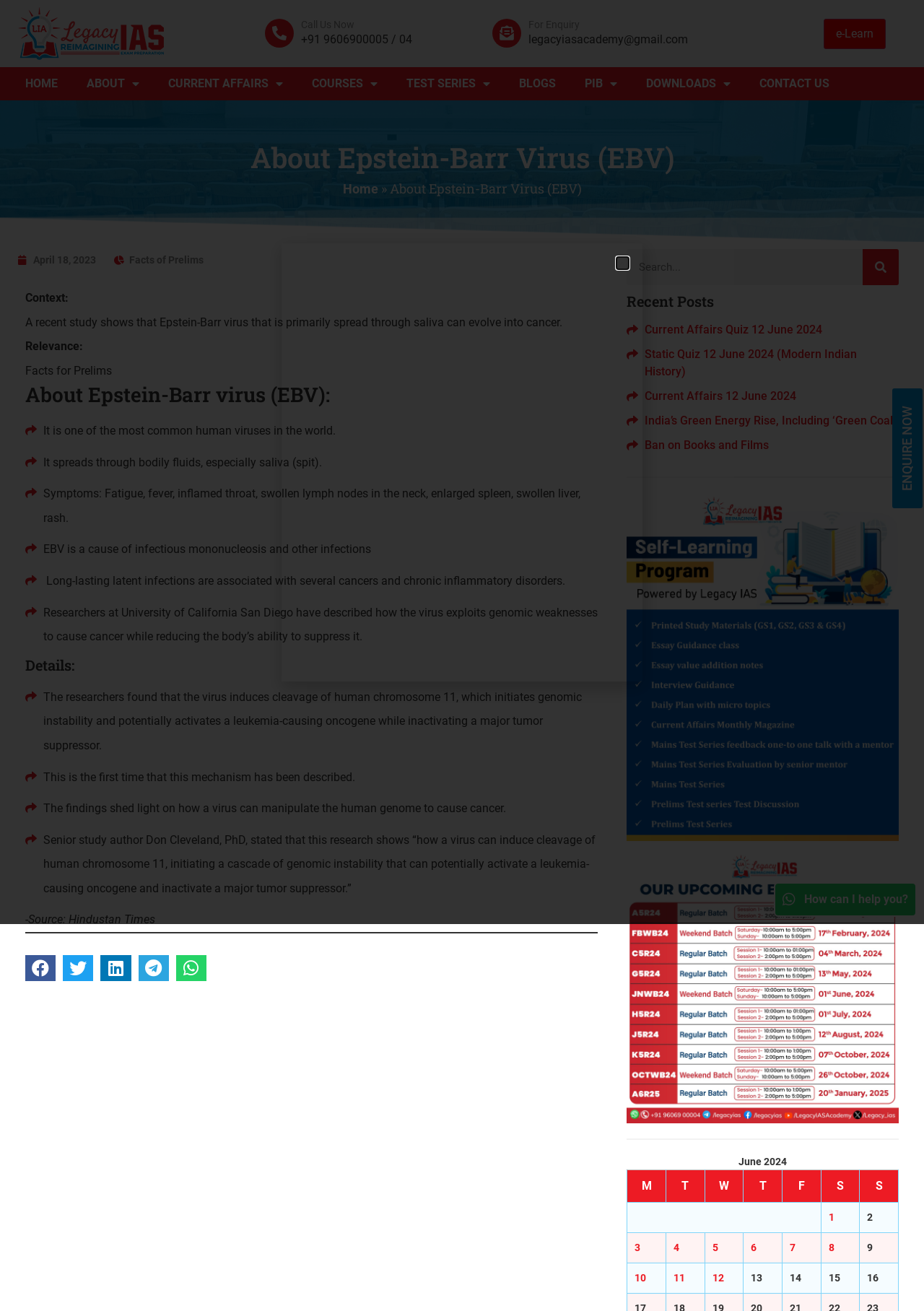What is the purpose of the 'Share on' buttons at the bottom of the webpage?
Can you give a detailed and elaborate answer to the question?

The webpage has 'Share on' buttons for Facebook, Twitter, LinkedIn, Telegram, and WhatsApp, which allow users to share the content of the webpage on these social media platforms.